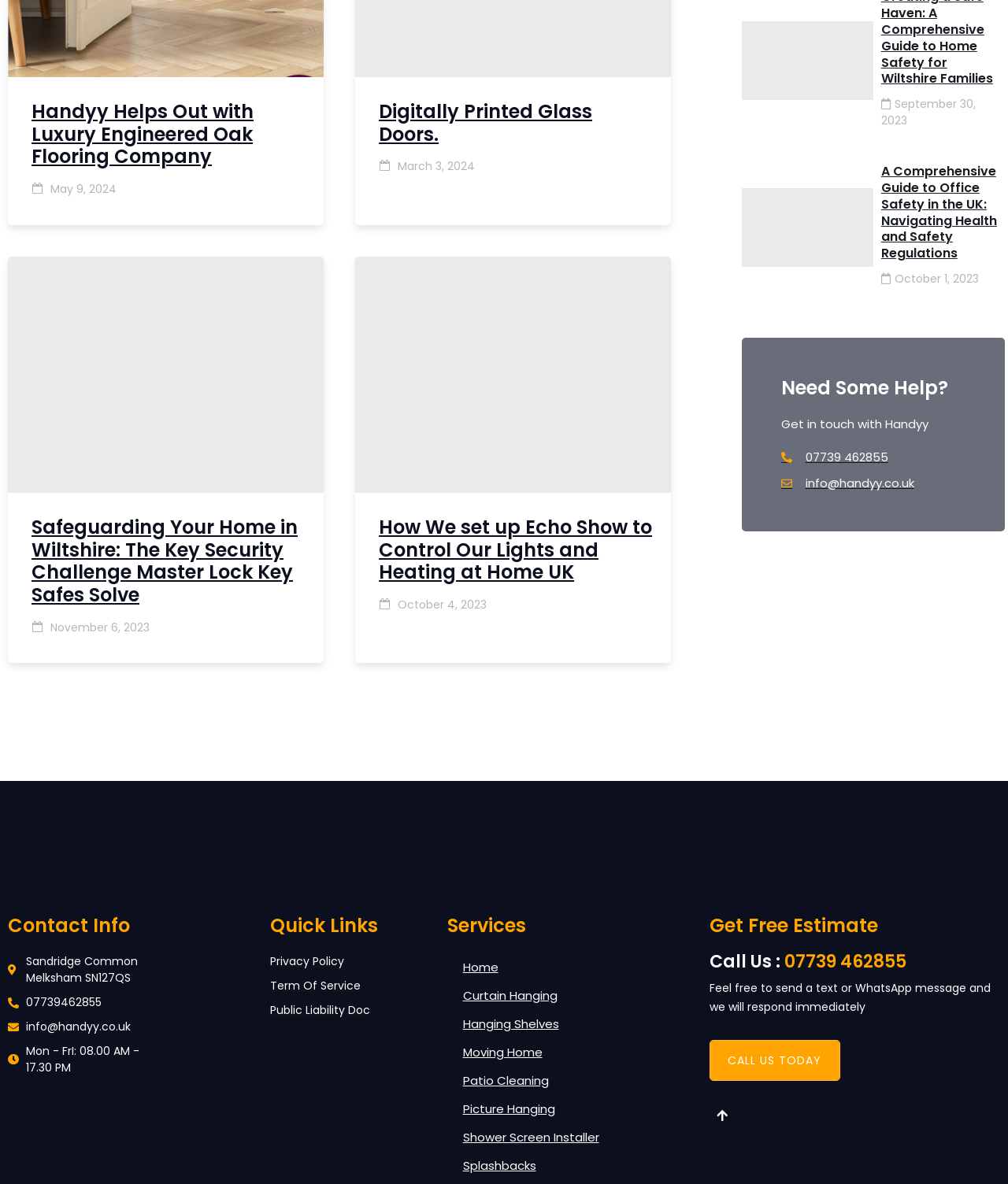What is the phone number to contact Handyy?
Please use the image to provide a one-word or short phrase answer.

07739 462855